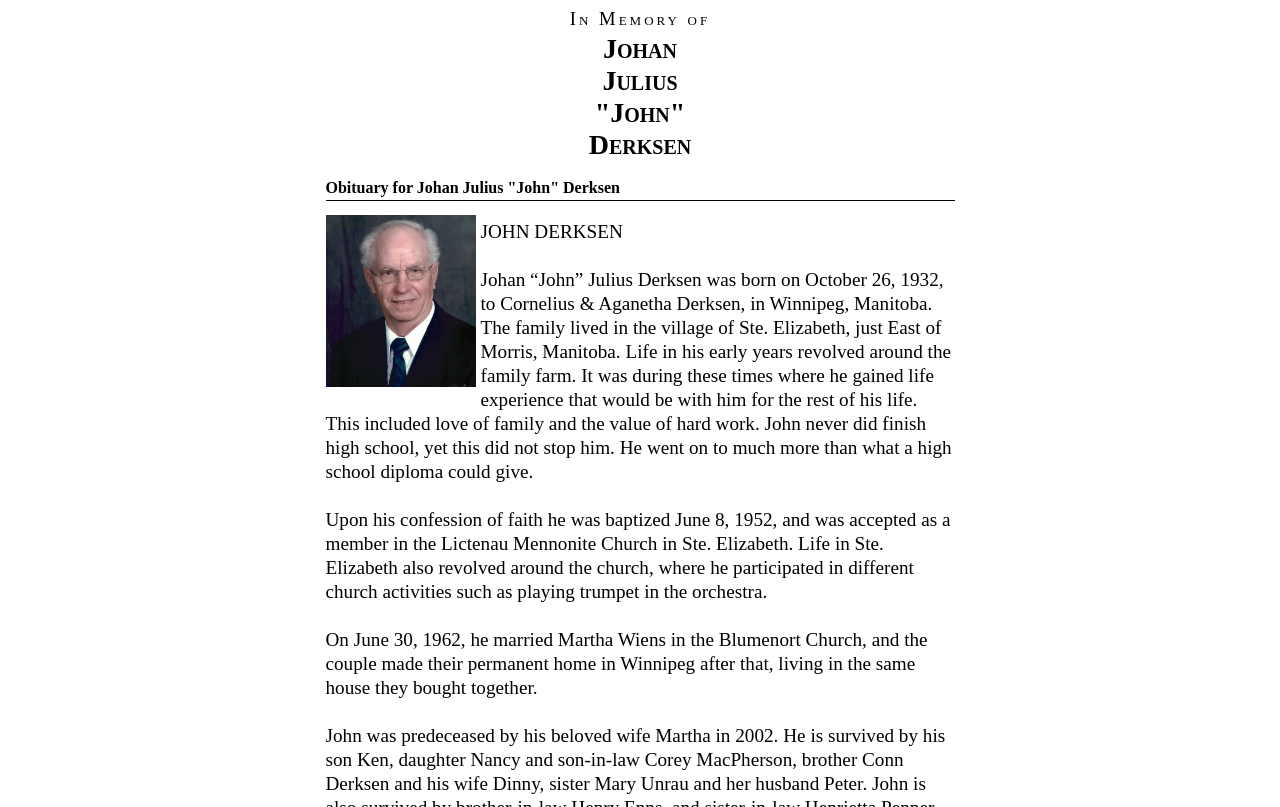Please answer the following question as detailed as possible based on the image: 
What instrument did Johan play in the orchestra?

I obtained the answer by reading the static text element that mentions Johan's participation in church activities, specifically playing trumpet in the orchestra.